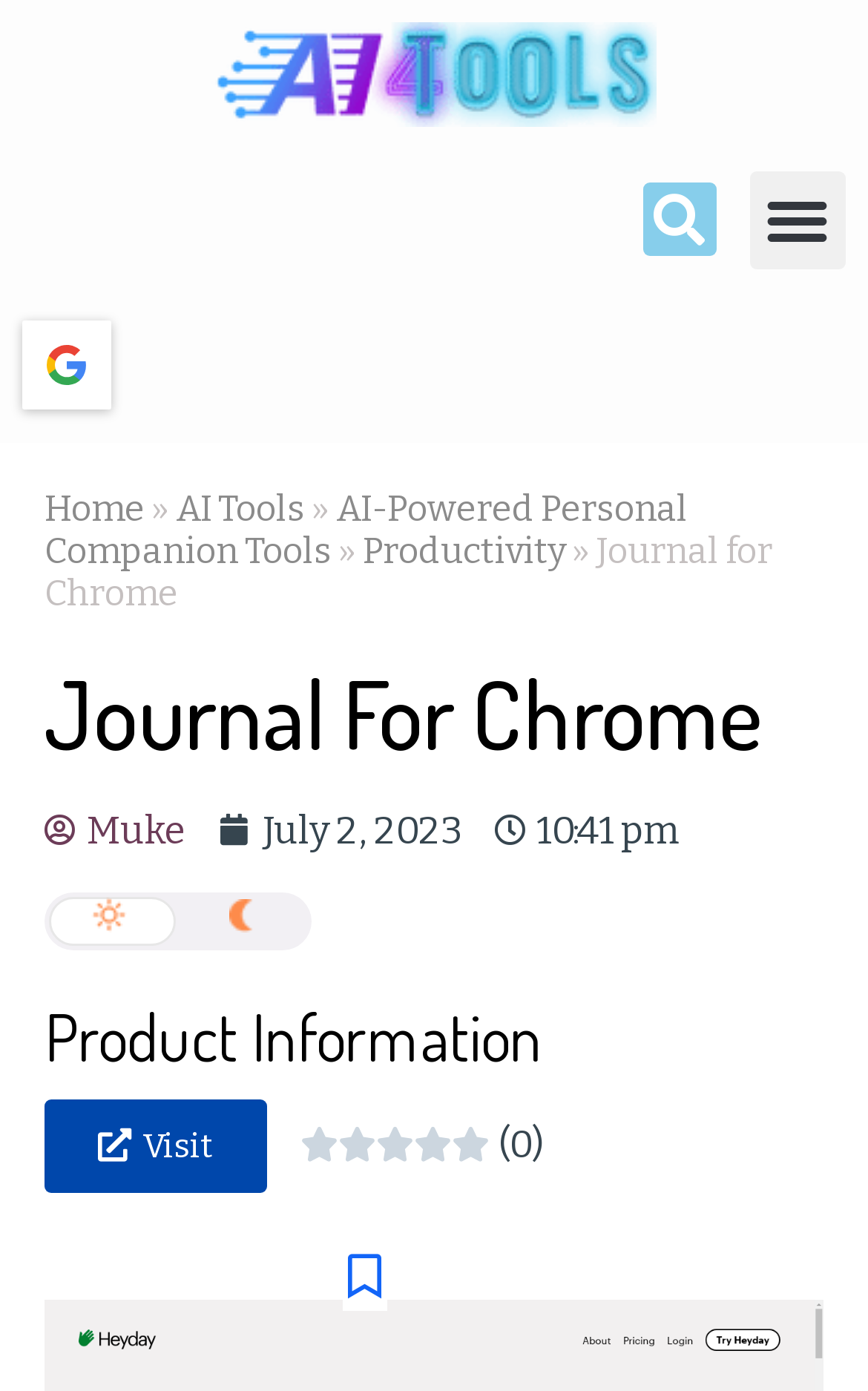Respond with a single word or phrase:
What is the purpose of the button at the top-right corner?

Menu Toggle